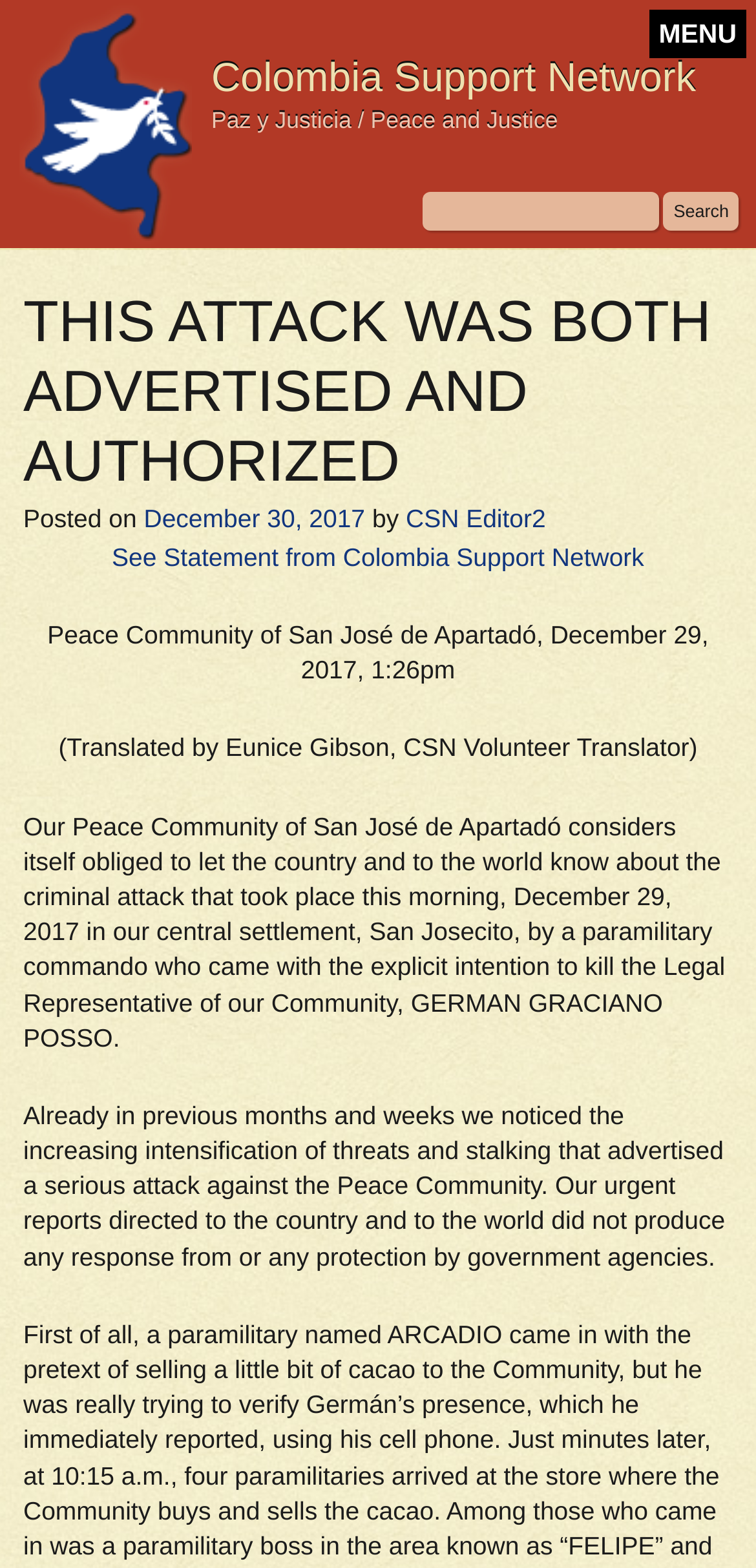Answer the following in one word or a short phrase: 
What is the date of the posted article?

December 30, 2017